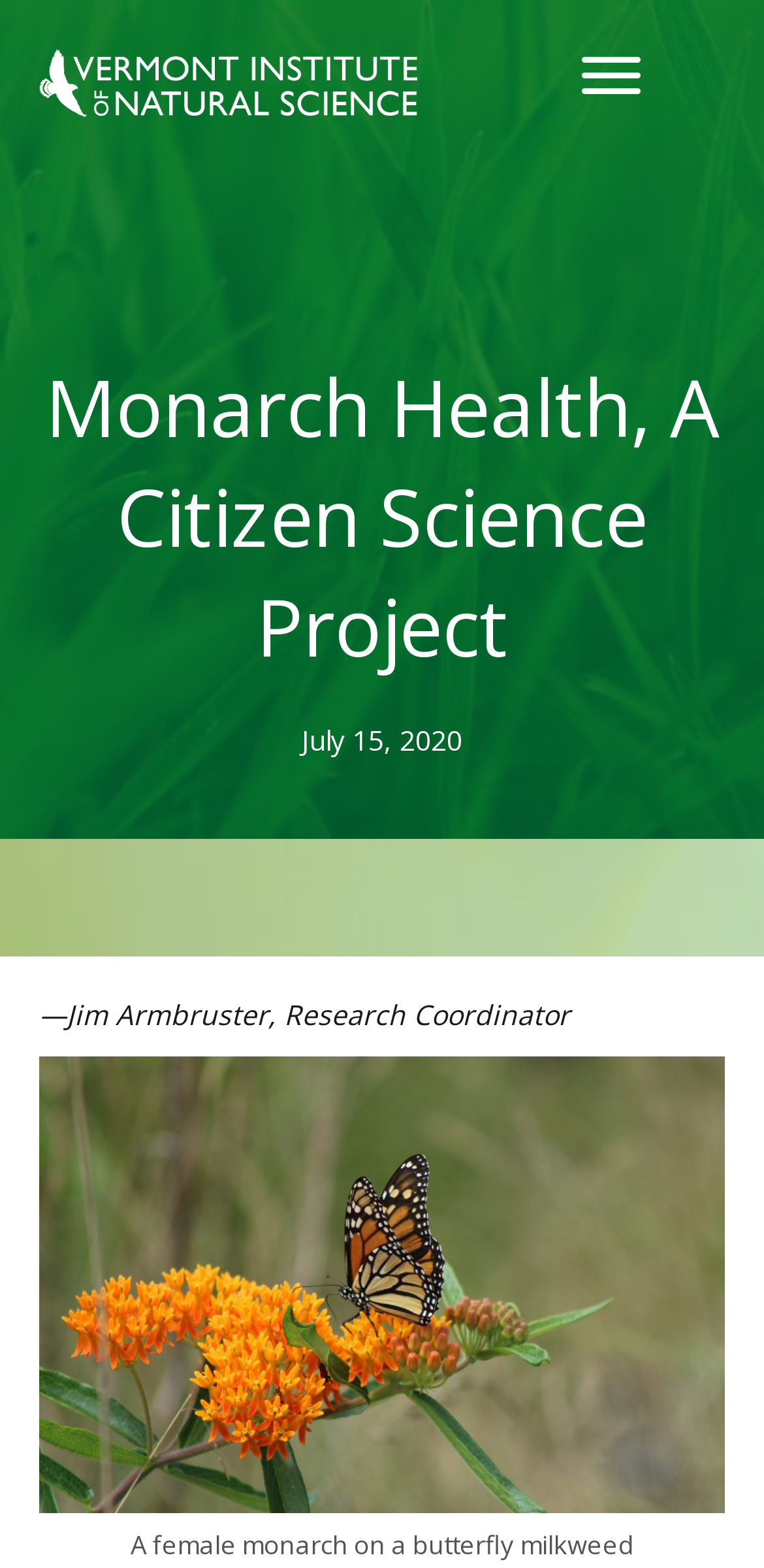Using the description: "aria-label="Menu"", identify the bounding box of the corresponding UI element in the screenshot.

[0.741, 0.027, 0.859, 0.07]